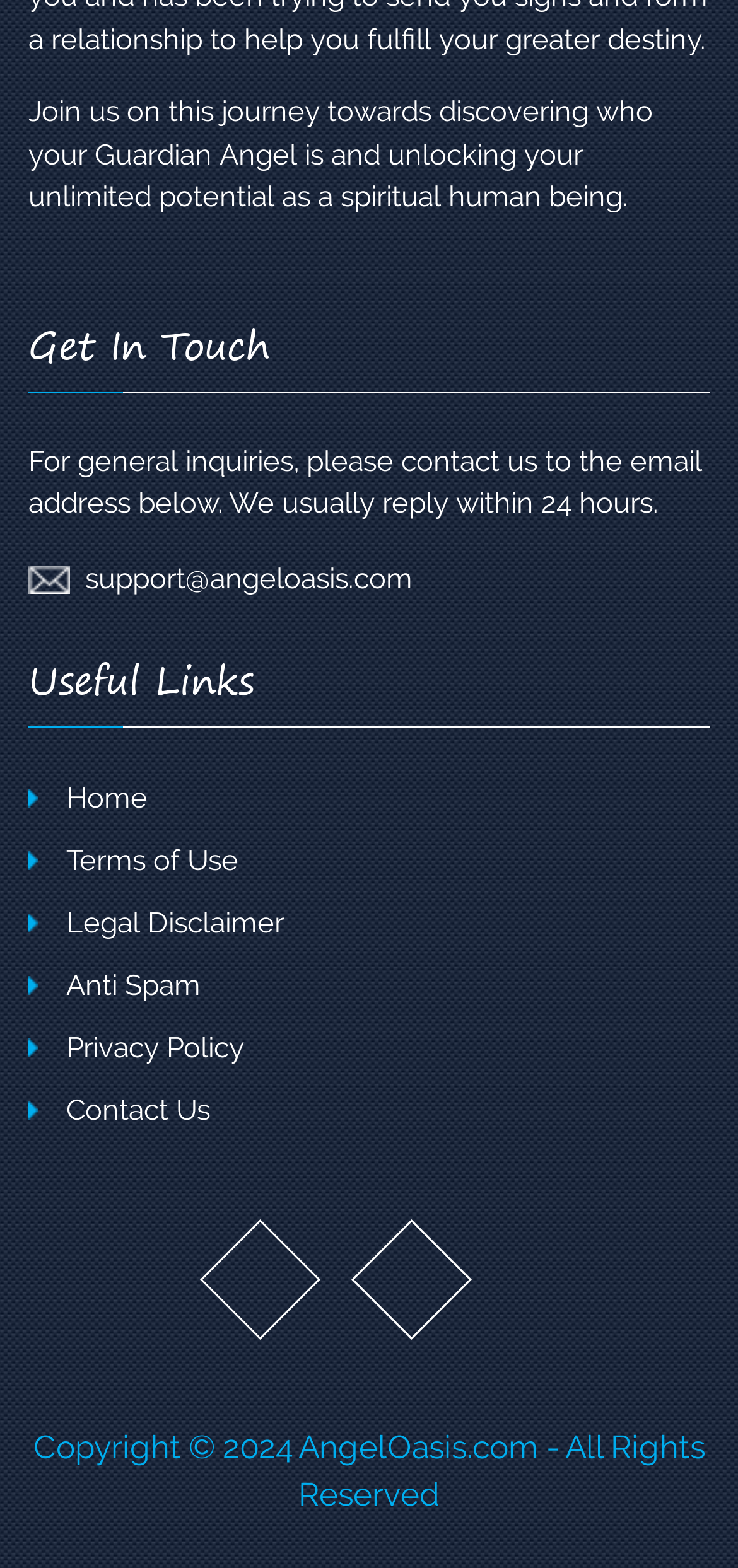Using the format (top-left x, top-left y, bottom-right x, bottom-right y), and given the element description, identify the bounding box coordinates within the screenshot: support@angeloasis.com

[0.038, 0.358, 0.559, 0.38]